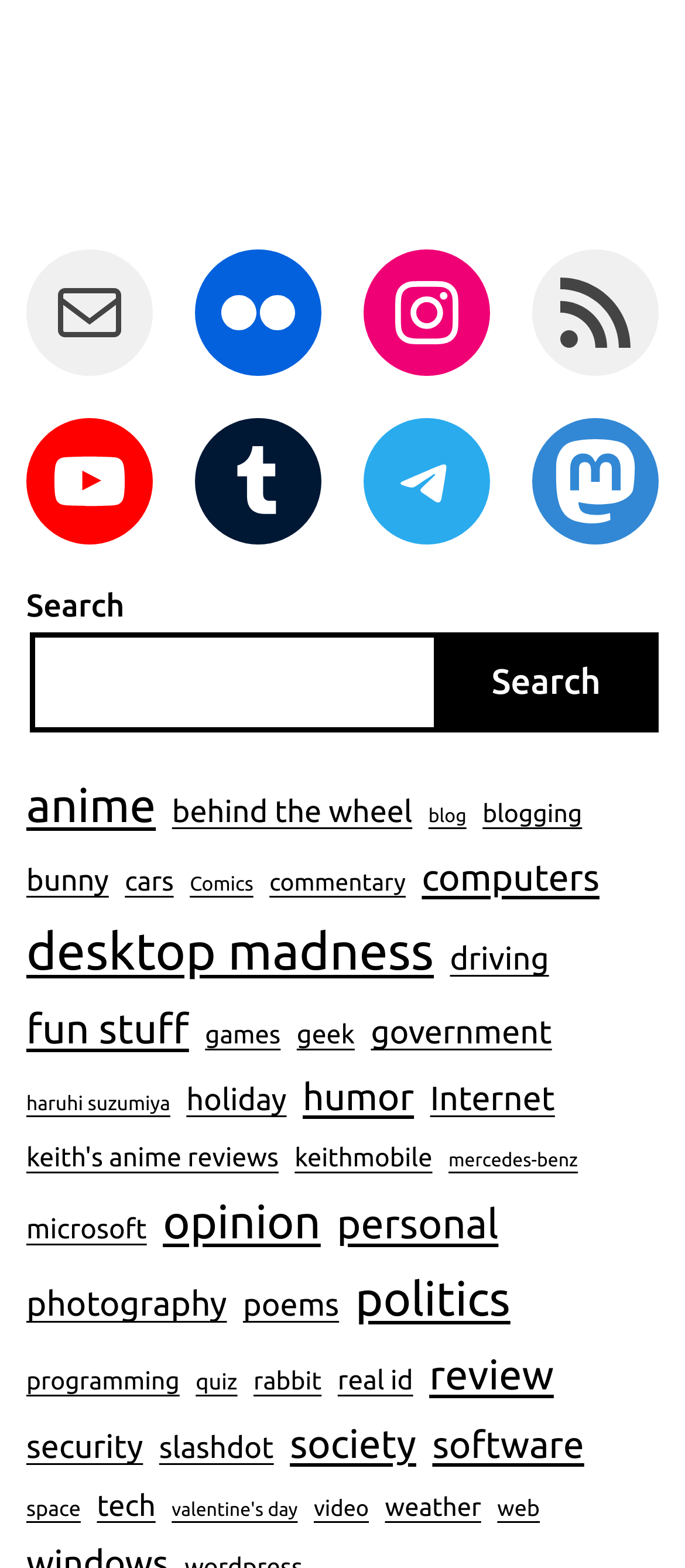How many categories are available on the webpage?
Using the image as a reference, give a one-word or short phrase answer.

30